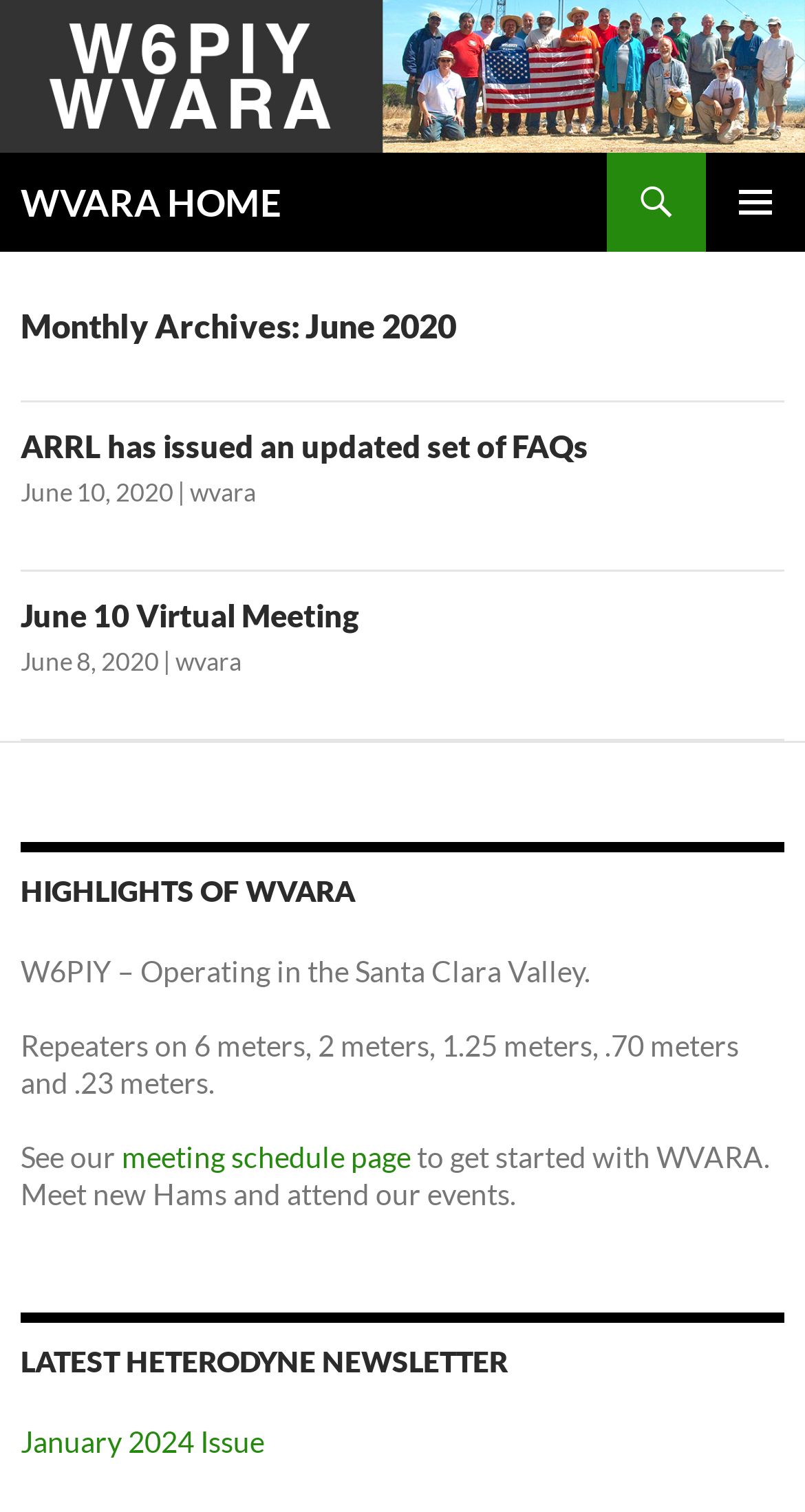Please determine the bounding box coordinates, formatted as (top-left x, top-left y, bottom-right x, bottom-right y), with all values as floating point numbers between 0 and 1. Identify the bounding box of the region described as: wvara

[0.236, 0.316, 0.318, 0.336]